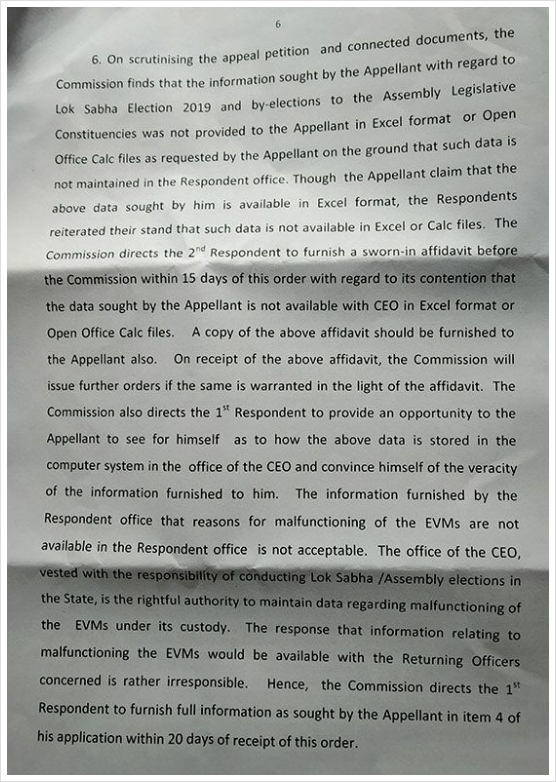What is the Commission directing the second Respondent to submit?
Please provide a comprehensive answer to the question based on the webpage screenshot.

The Commission is directing the second Respondent to submit a sworn affidavit within 15 days, which means the Respondent is required to provide a formal statement under oath, confirming the information regarding the election data, and this affidavit will be used as evidence in the appeal process.